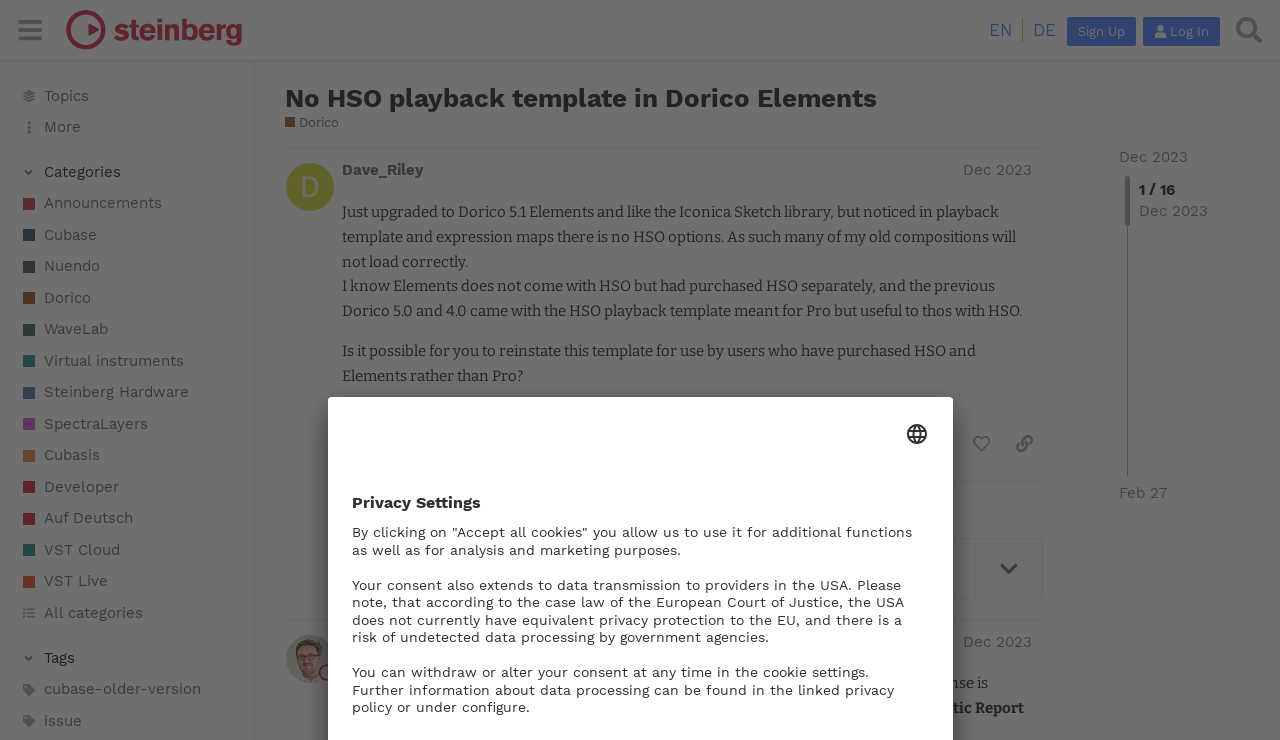Determine the bounding box coordinates of the element's region needed to click to follow the instruction: "Read the post by Dave_Riley". Provide these coordinates as four float numbers between 0 and 1, formatted as [left, top, right, bottom].

[0.224, 0.199, 0.863, 0.836]